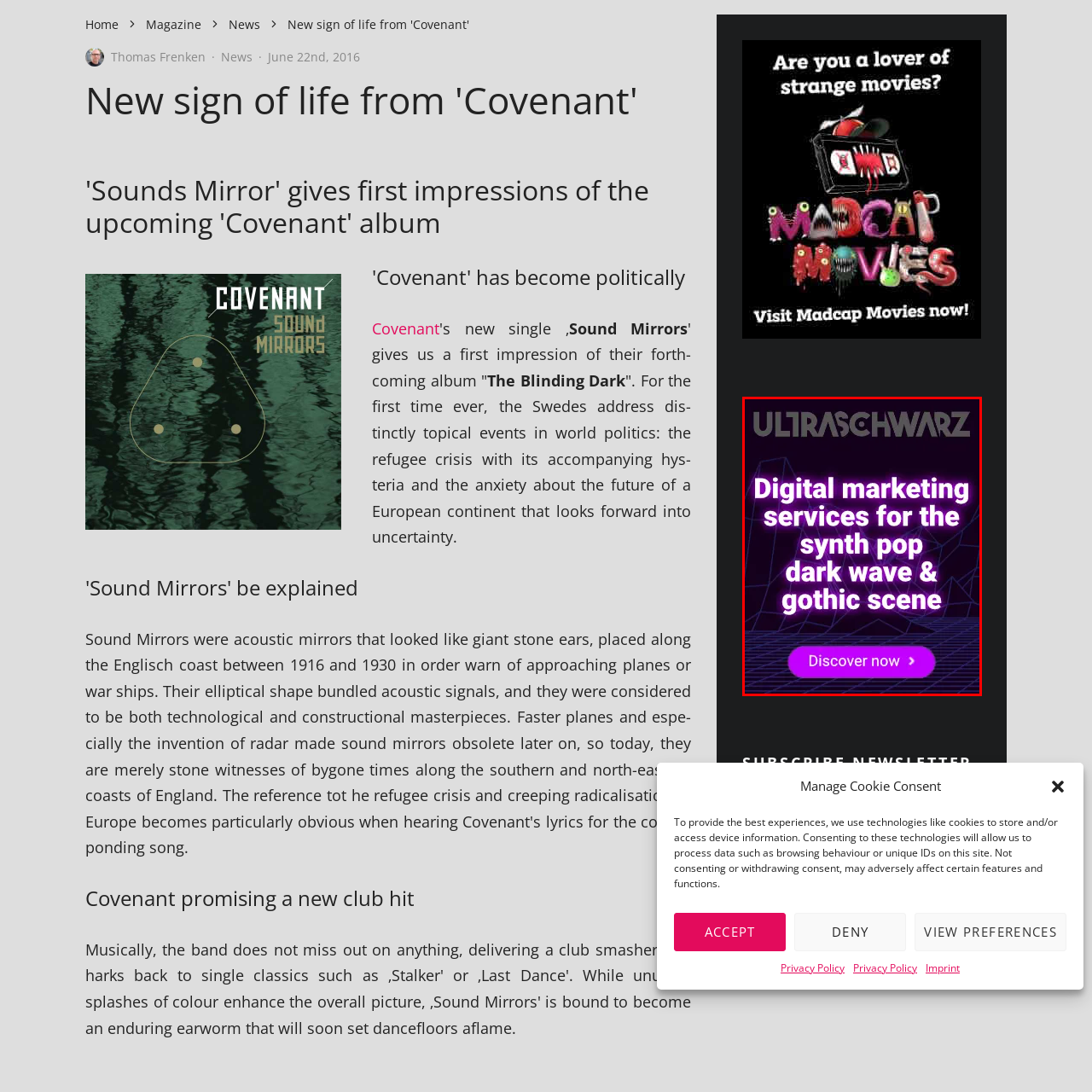What type of music scenes does ULTRASCHWARZ cater to?
Study the image within the red bounding box and provide a detailed response to the question.

The caption clearly states that ULTRASCHWARZ provides digital marketing services tailored for the synth pop, dark wave, and gothic music scenes, indicating that these are the specific niches the brand focuses on.